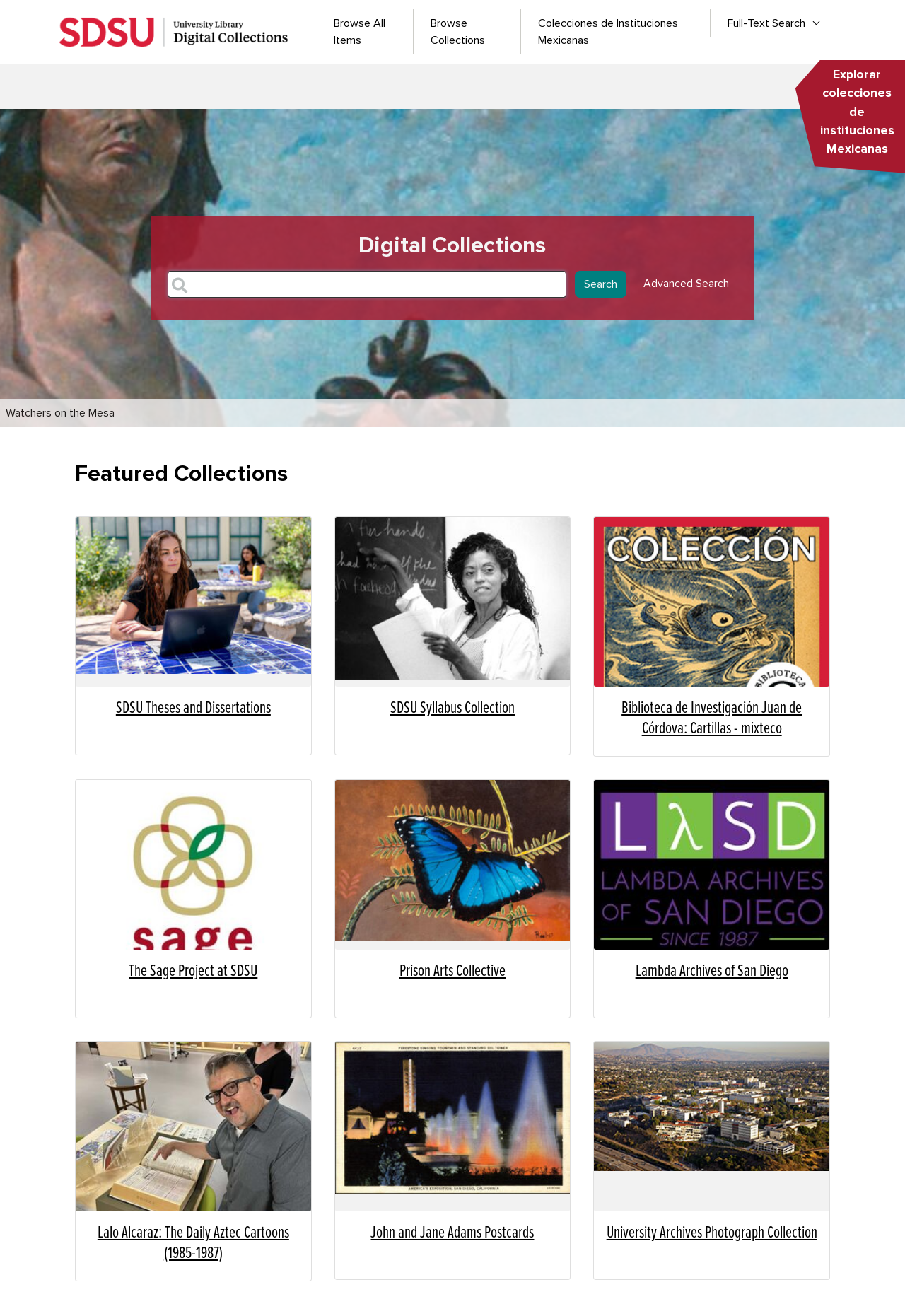Can you specify the bounding box coordinates for the region that should be clicked to fulfill this instruction: "Browse all items".

[0.35, 0.007, 0.456, 0.041]